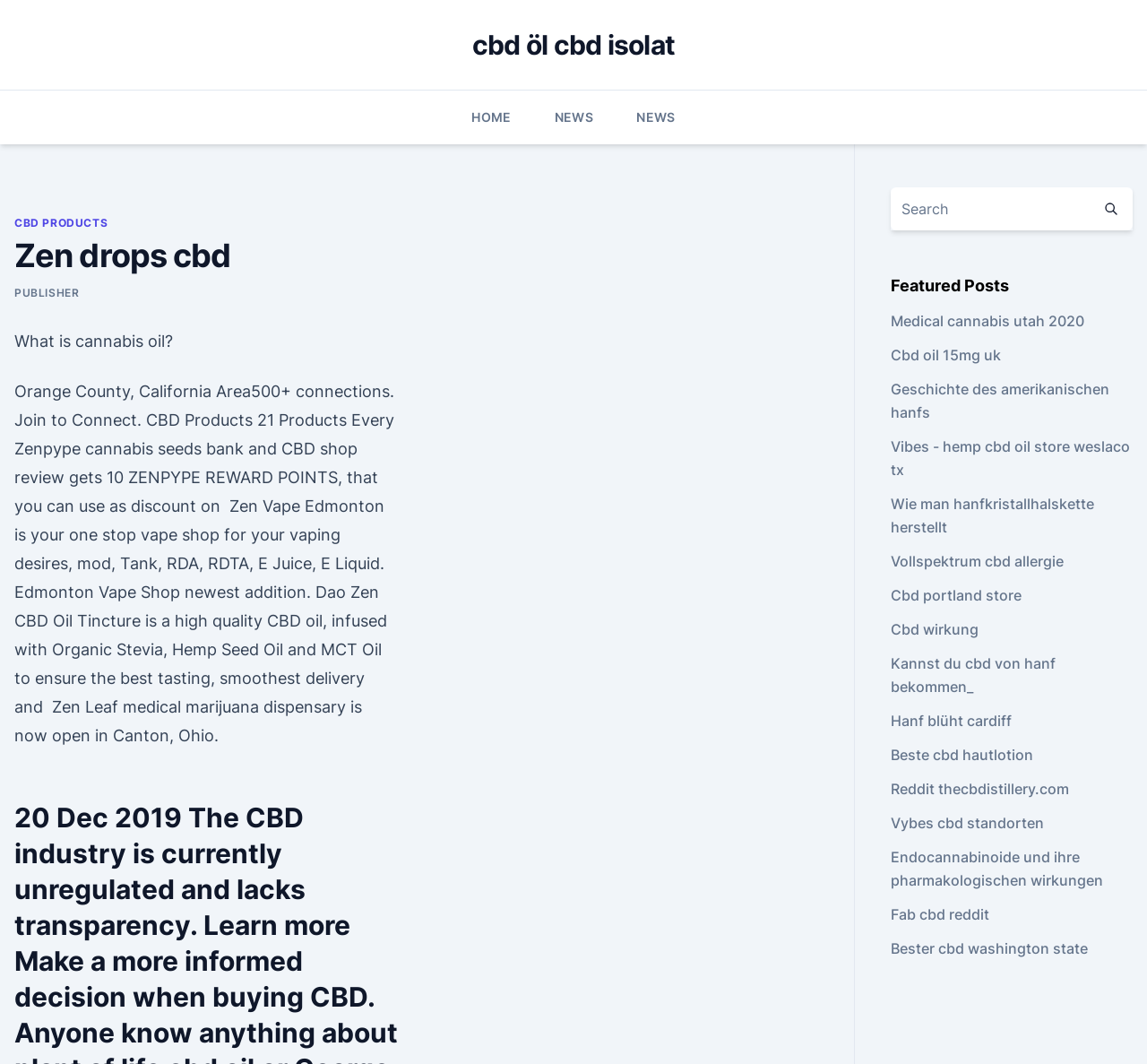Provide a brief response in the form of a single word or phrase:
What is the text above the search box?

Featured Posts